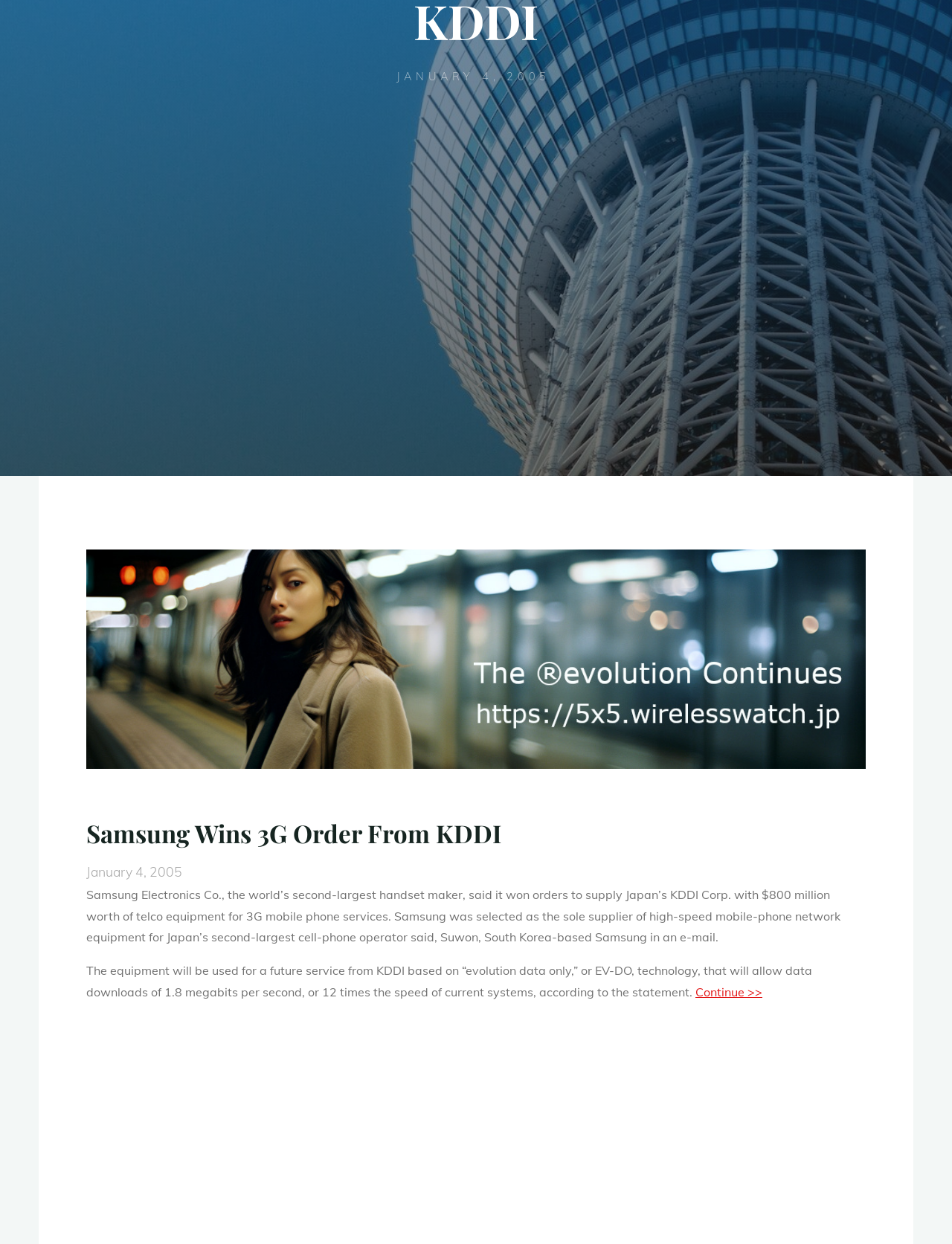Identify and provide the bounding box for the element described by: "Continue >>".

[0.73, 0.791, 0.801, 0.803]